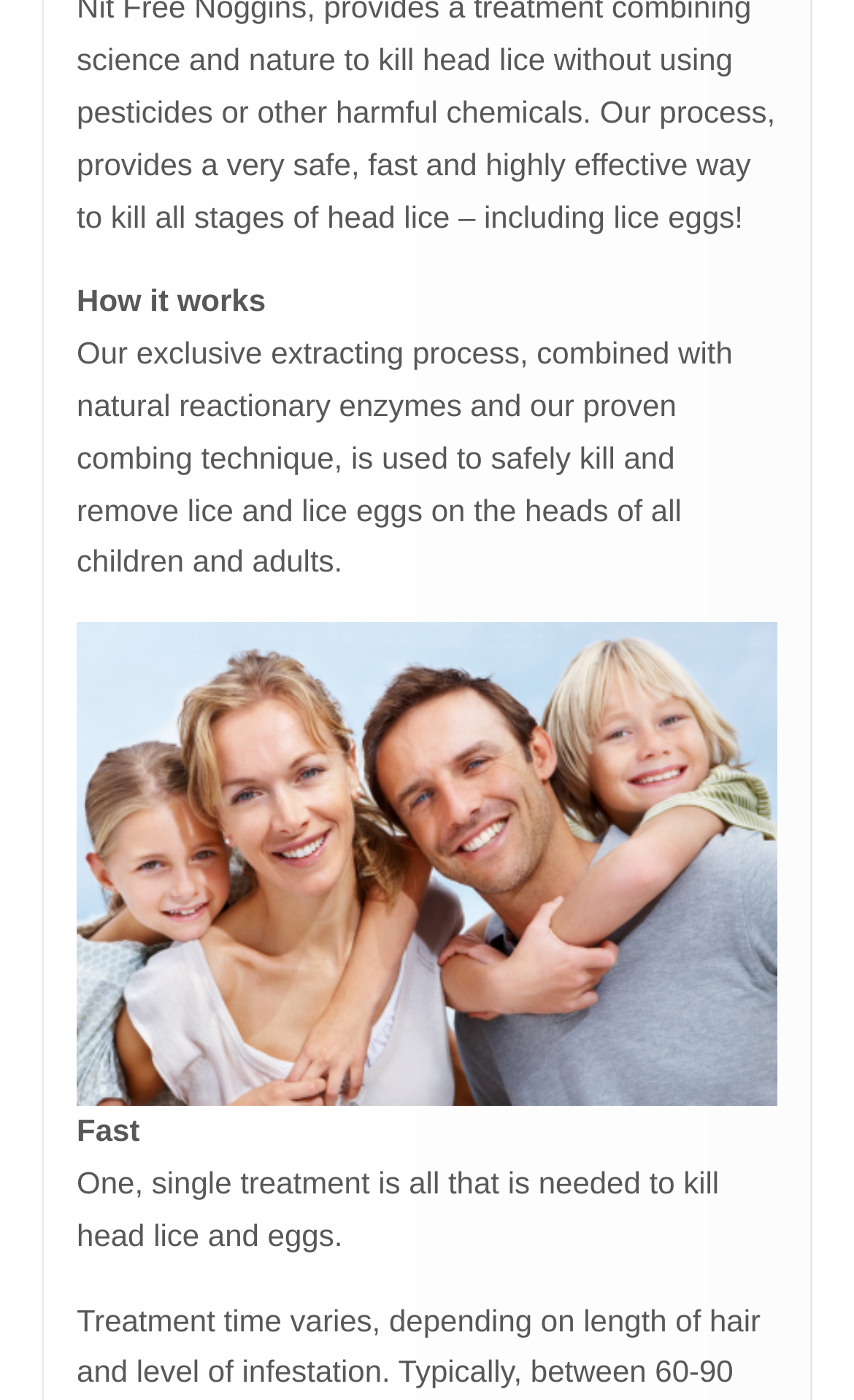Kindly determine the bounding box coordinates of the area that needs to be clicked to fulfill this instruction: "View PRICING".

[0.115, 0.123, 0.937, 0.171]